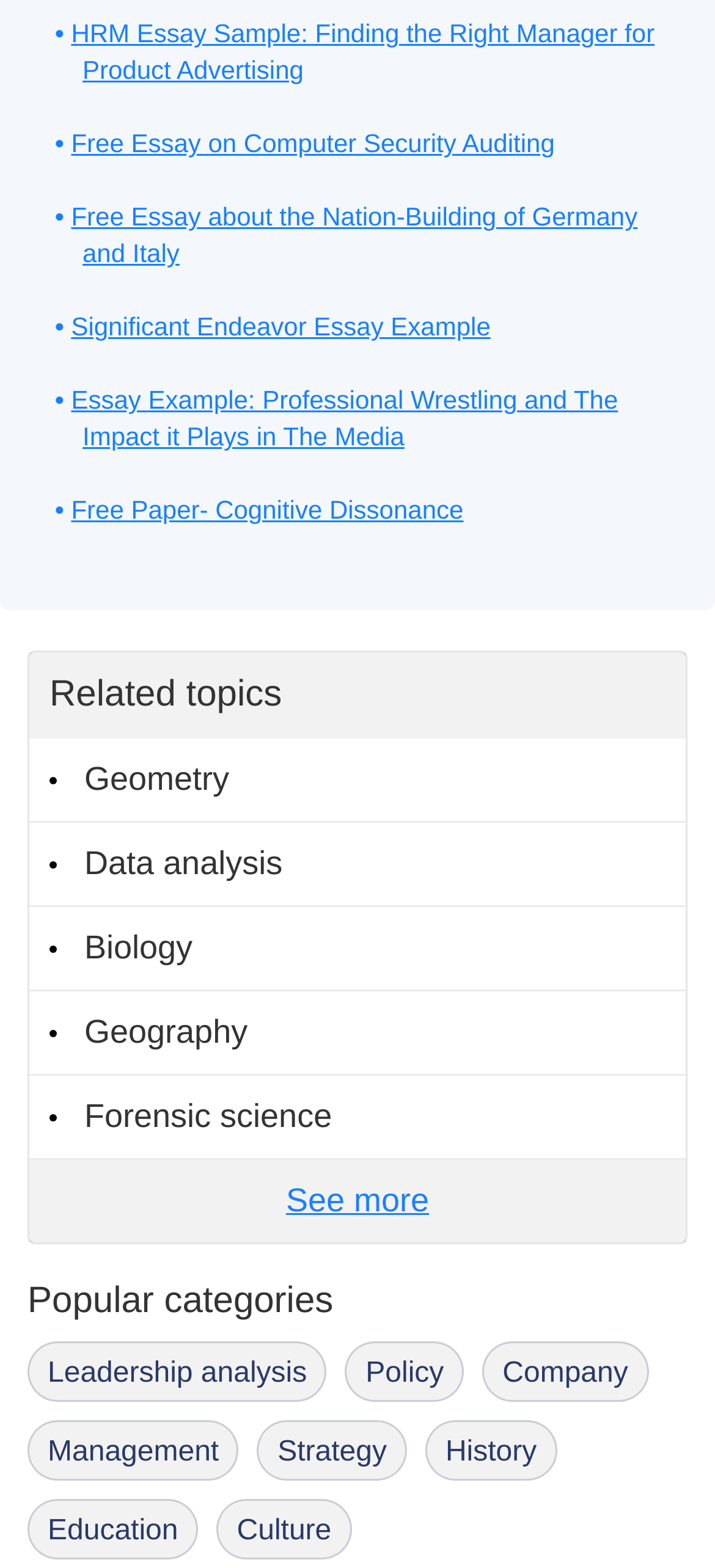How many related topics are listed?
Provide an in-depth answer to the question, covering all aspects.

After the 'Related topics' label, there are five links listed: Geometry, Data analysis, Biology, Geography, and Forensic science.